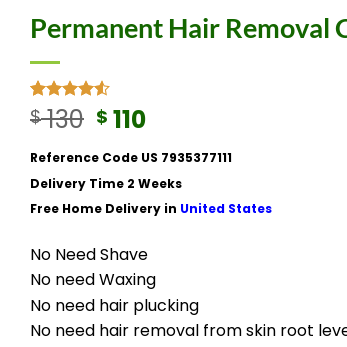Provide a thorough description of the image presented.

The image showcases a promotional section for a Permanent Hair Removal Cream, highlighting its special pricing and key features. The product is displayed at a discounted price of $110, reduced from its original price of $130, emphasizing a significant savings opportunity. A rating of 4.5 stars is prominently featured, indicating strong customer satisfaction based on 28 ratings.

Additional details include the reference code for the product (US 7935377111), a delivery time frame of two weeks, and a note about free home delivery available within the United States. The text outlines straightforward benefits, such as "No Need Shave," "No need Waxing," "No need hair plucking," and "No need hair removal from skin root level," suggesting the product's effectiveness and ease of use. This promotional material effectively targets consumers looking for a convenient and pain-free hair removal solution.